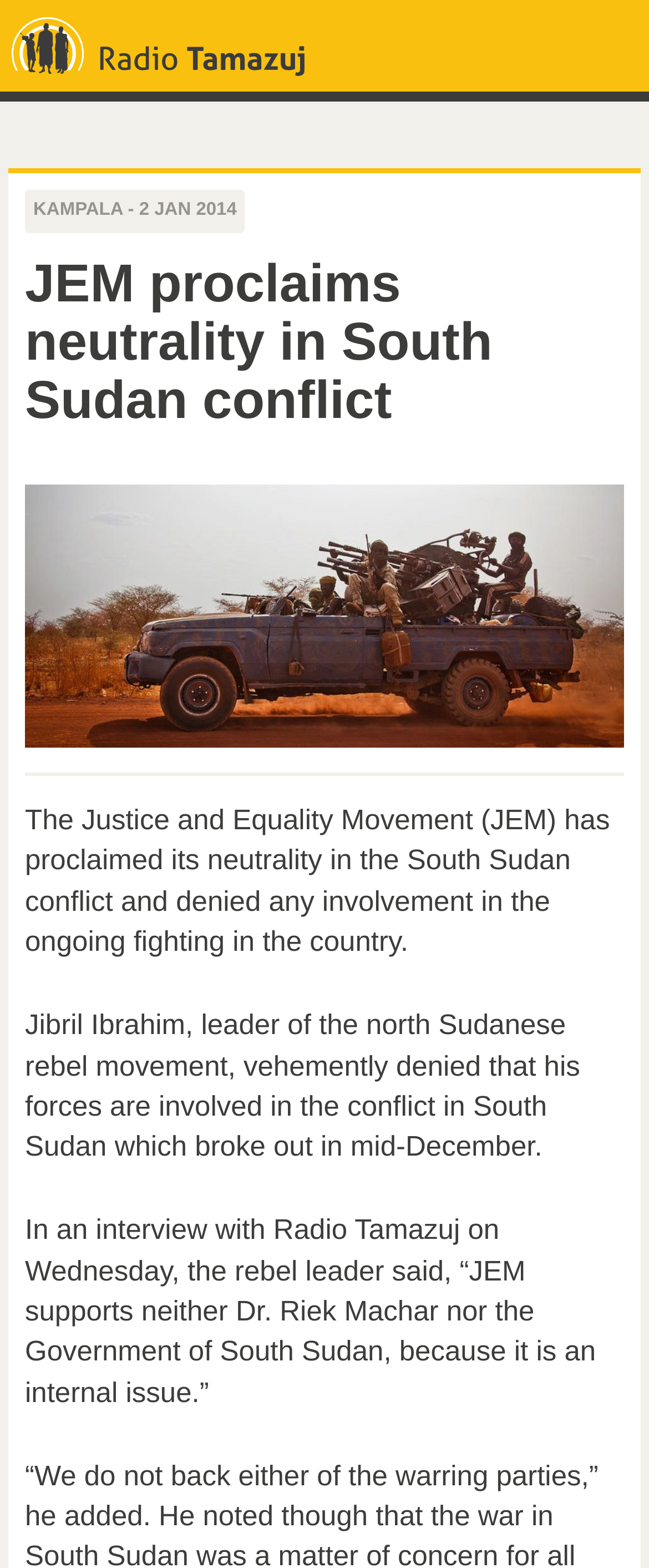Refer to the screenshot and answer the following question in detail:
What is the stance of JEM in the South Sudan conflict?

The answer can be found in the paragraph that starts with 'The Justice and Equality Movement (JEM) has proclaimed its neutrality in the South Sudan conflict and denied any involvement in the ongoing fighting in the country.'